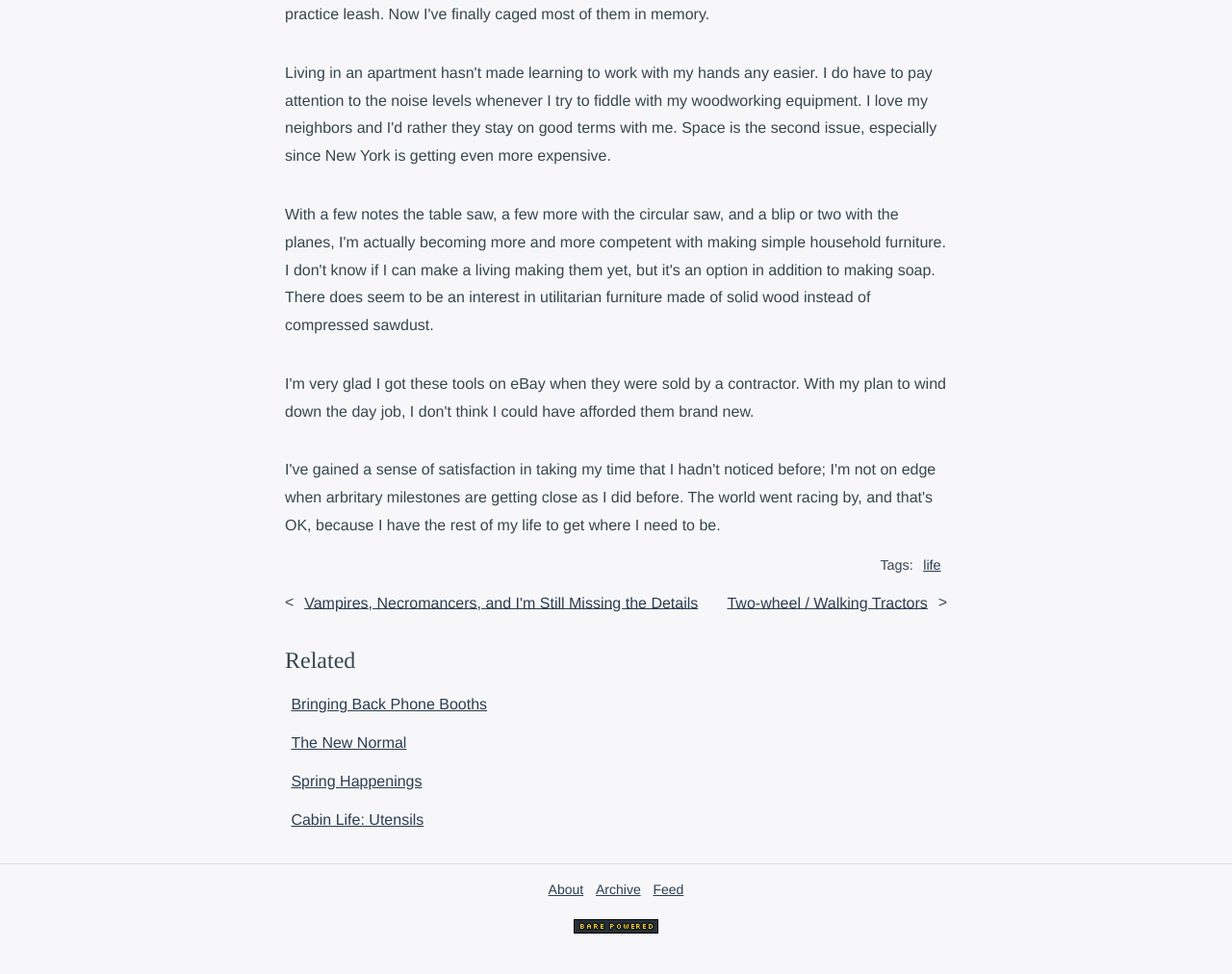Locate the bounding box coordinates for the element described below: "The New Normal". The coordinates must be four float values between 0 and 1, formatted as [left, top, right, bottom].

[0.231, 0.75, 0.335, 0.777]